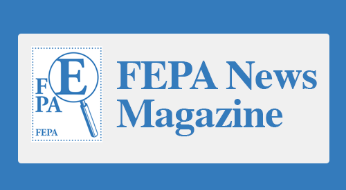Provide a one-word or short-phrase response to the question:
What is the shape featured alongside the title?

Magnifying glass